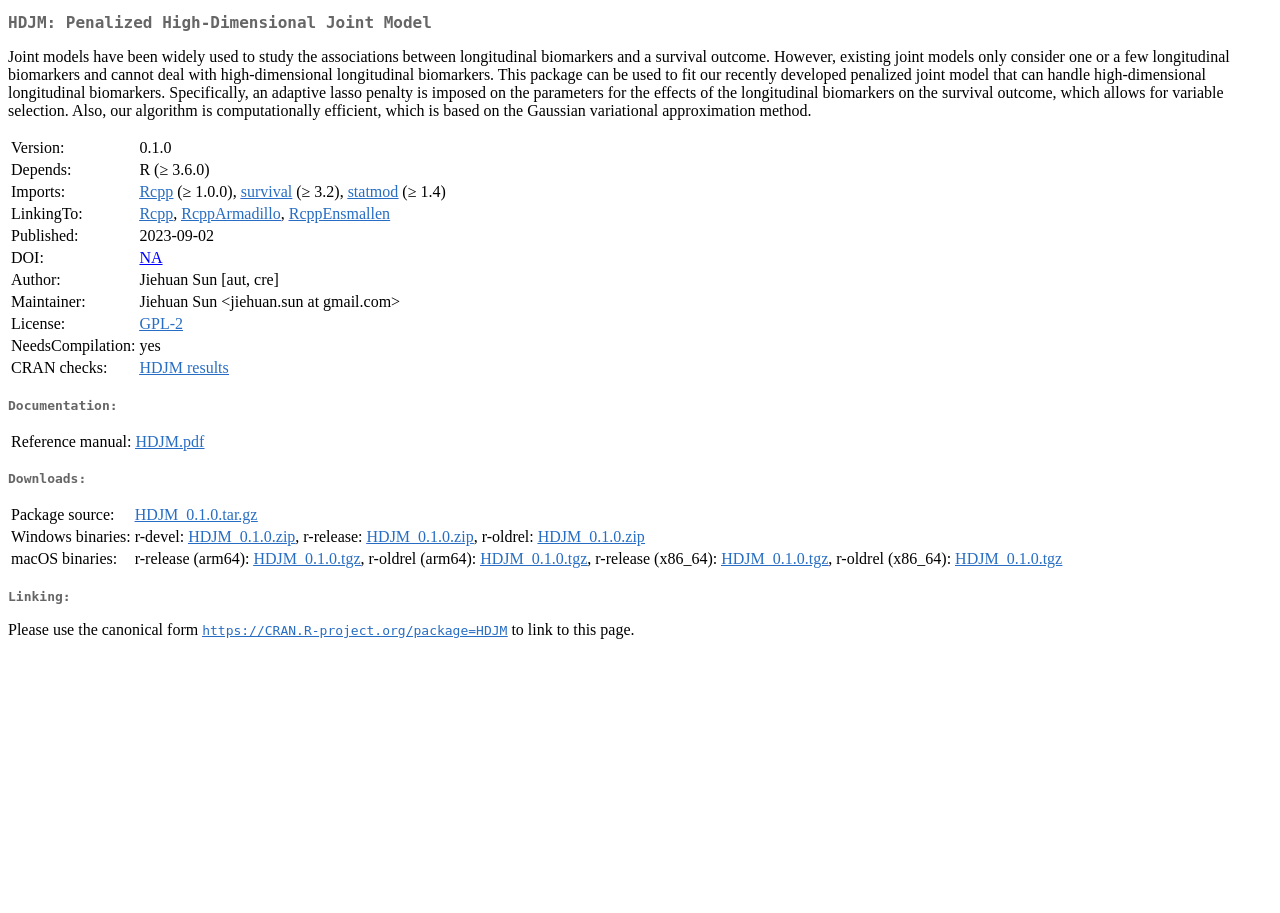Using the elements shown in the image, answer the question comprehensively: What is the license of the HDJM package?

I found the answer by looking at the table with the heading 'Package' and finding the row with the label 'License:' and the corresponding value is 'GPL-2'.